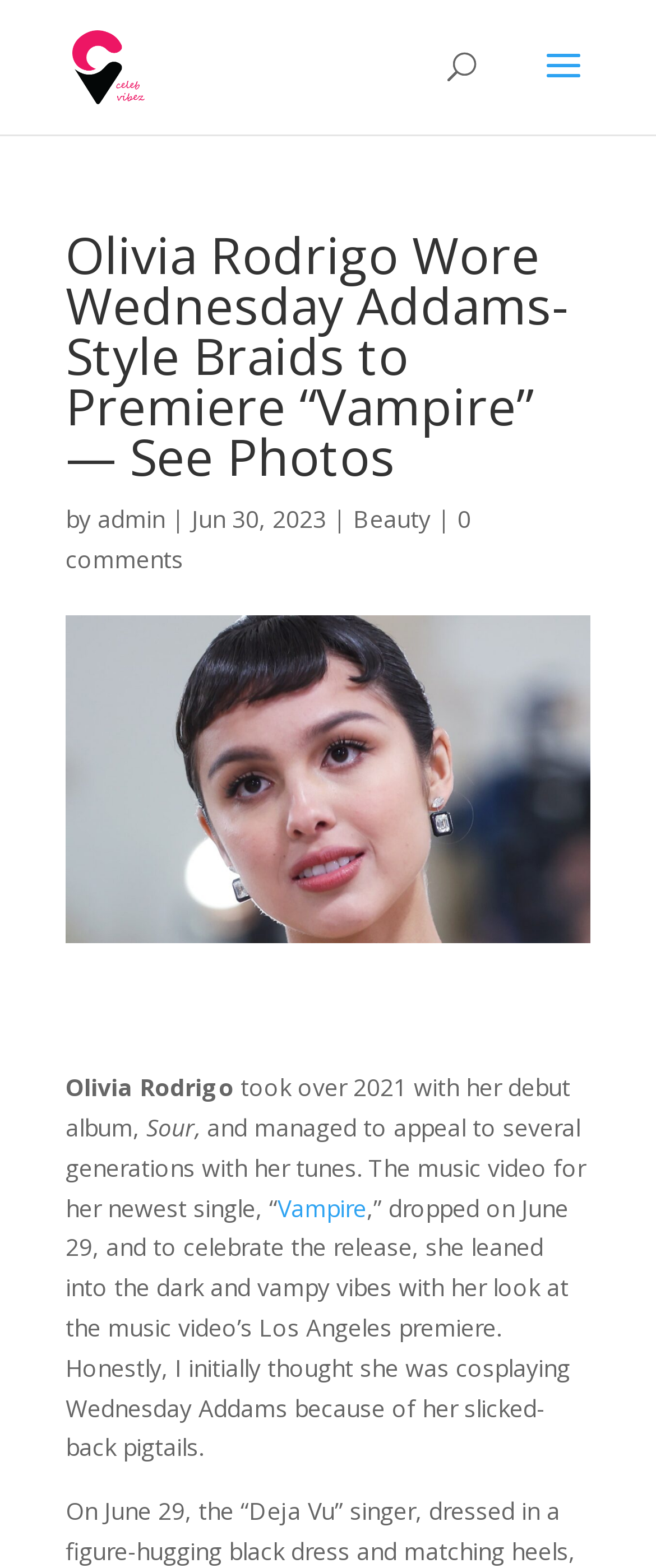Locate the bounding box of the UI element based on this description: "Vampire". Provide four float numbers between 0 and 1 as [left, top, right, bottom].

[0.423, 0.76, 0.559, 0.78]